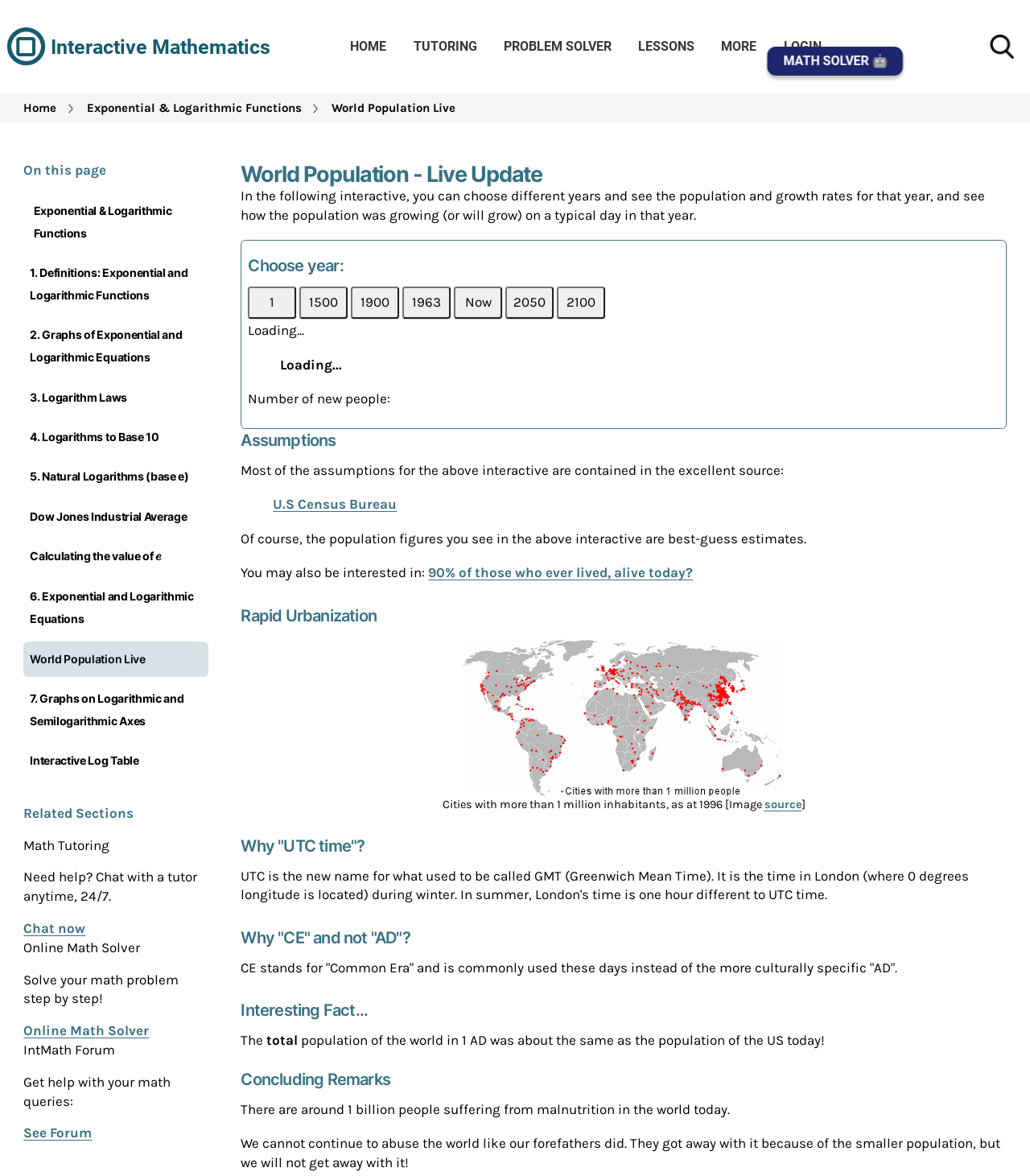Please determine the bounding box coordinates for the UI element described as: "4. Logarithms to Base 10".

[0.023, 0.357, 0.203, 0.387]